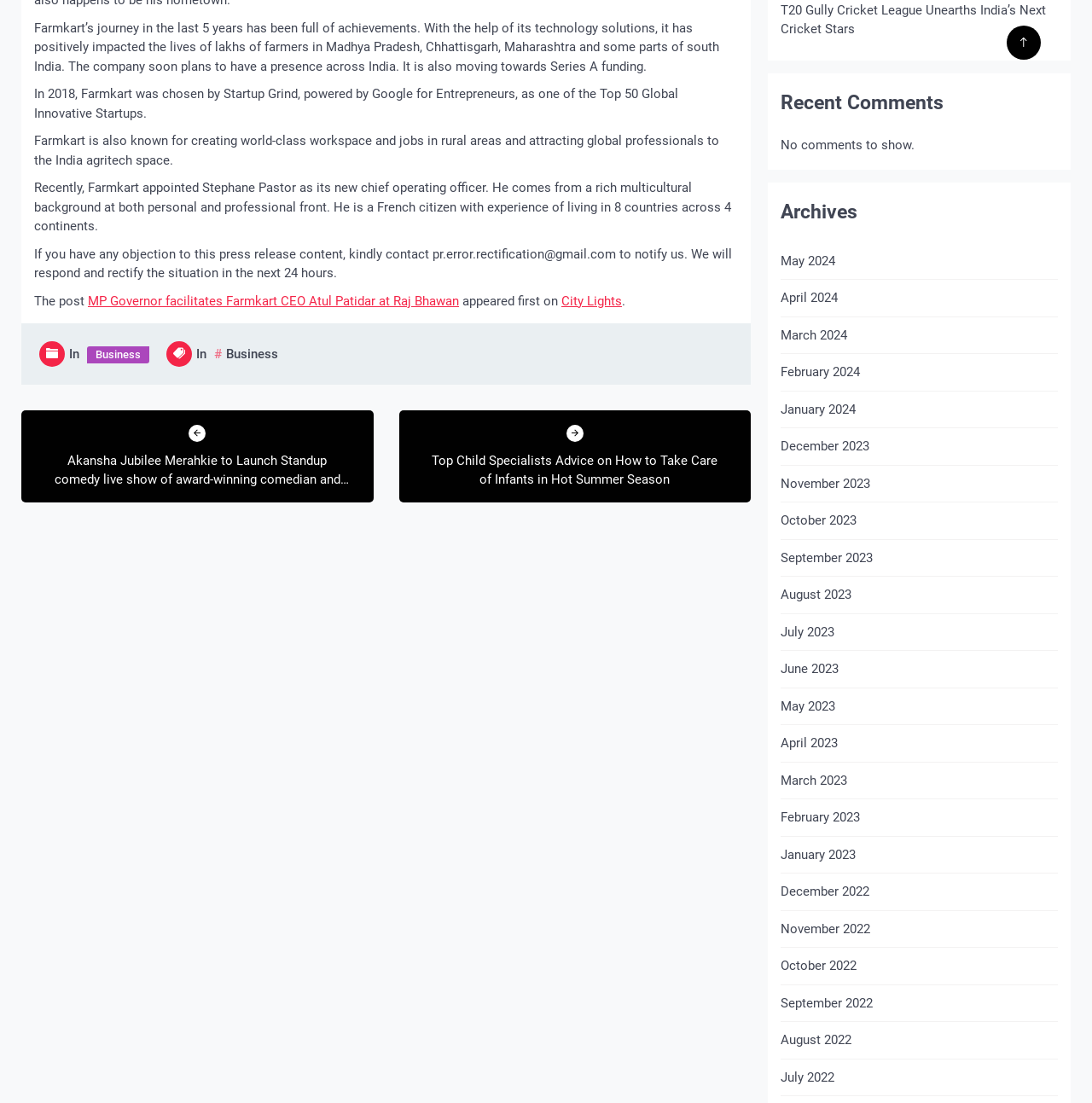Please identify the bounding box coordinates of the element I should click to complete this instruction: 'Click on the 'SIGN IN' link'. The coordinates should be given as four float numbers between 0 and 1, like this: [left, top, right, bottom].

None